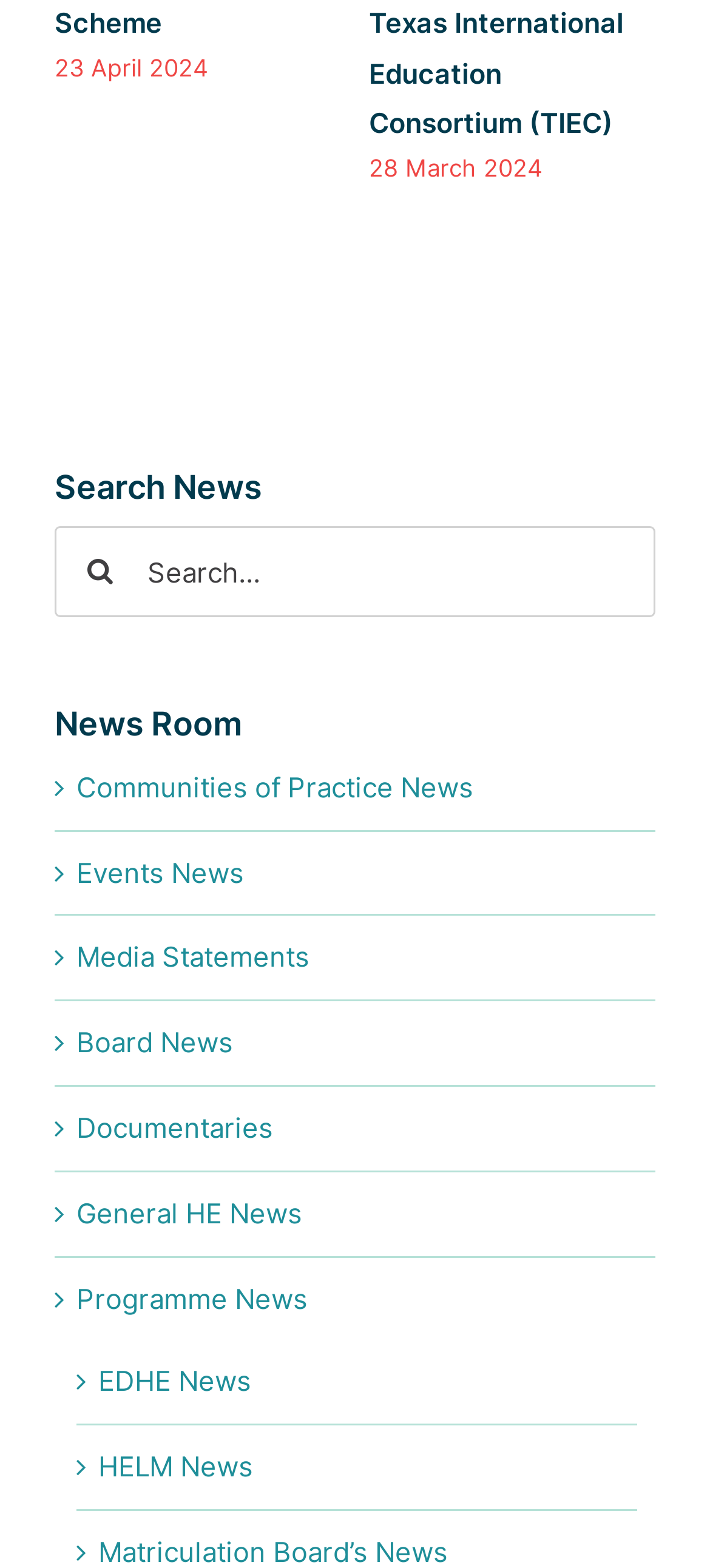Based on what you see in the screenshot, provide a thorough answer to this question: How many news categories are listed?

I counted the number of links under the 'News Room' heading, and there are 9 categories listed, including 'Communities of Practice News', 'Events News', and so on.